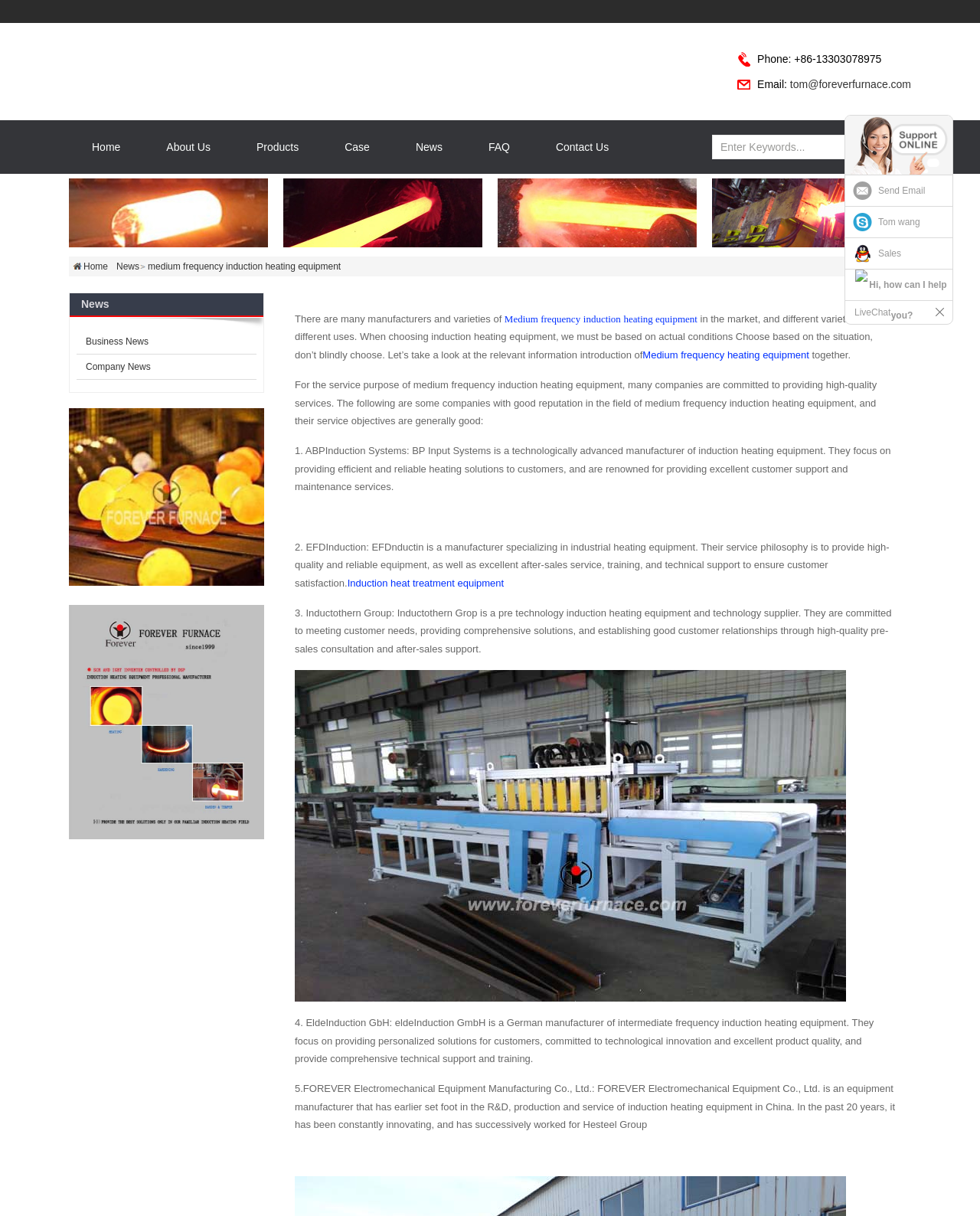Please provide the bounding box coordinates for the element that needs to be clicked to perform the following instruction: "Click the 'Home' link". The coordinates should be given as four float numbers between 0 and 1, i.e., [left, top, right, bottom].

[0.07, 0.099, 0.146, 0.143]